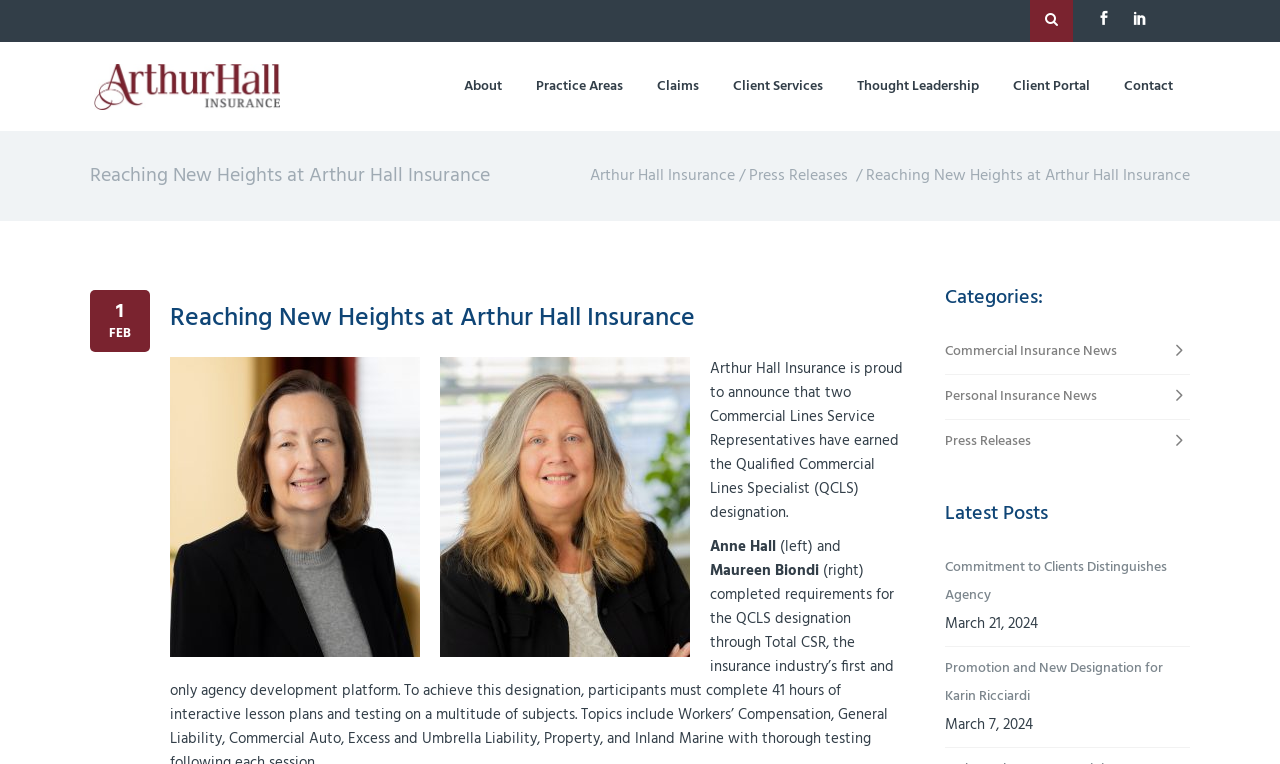Kindly respond to the following question with a single word or a brief phrase: 
What is the name of the insurance company?

Arthur Hall Insurance